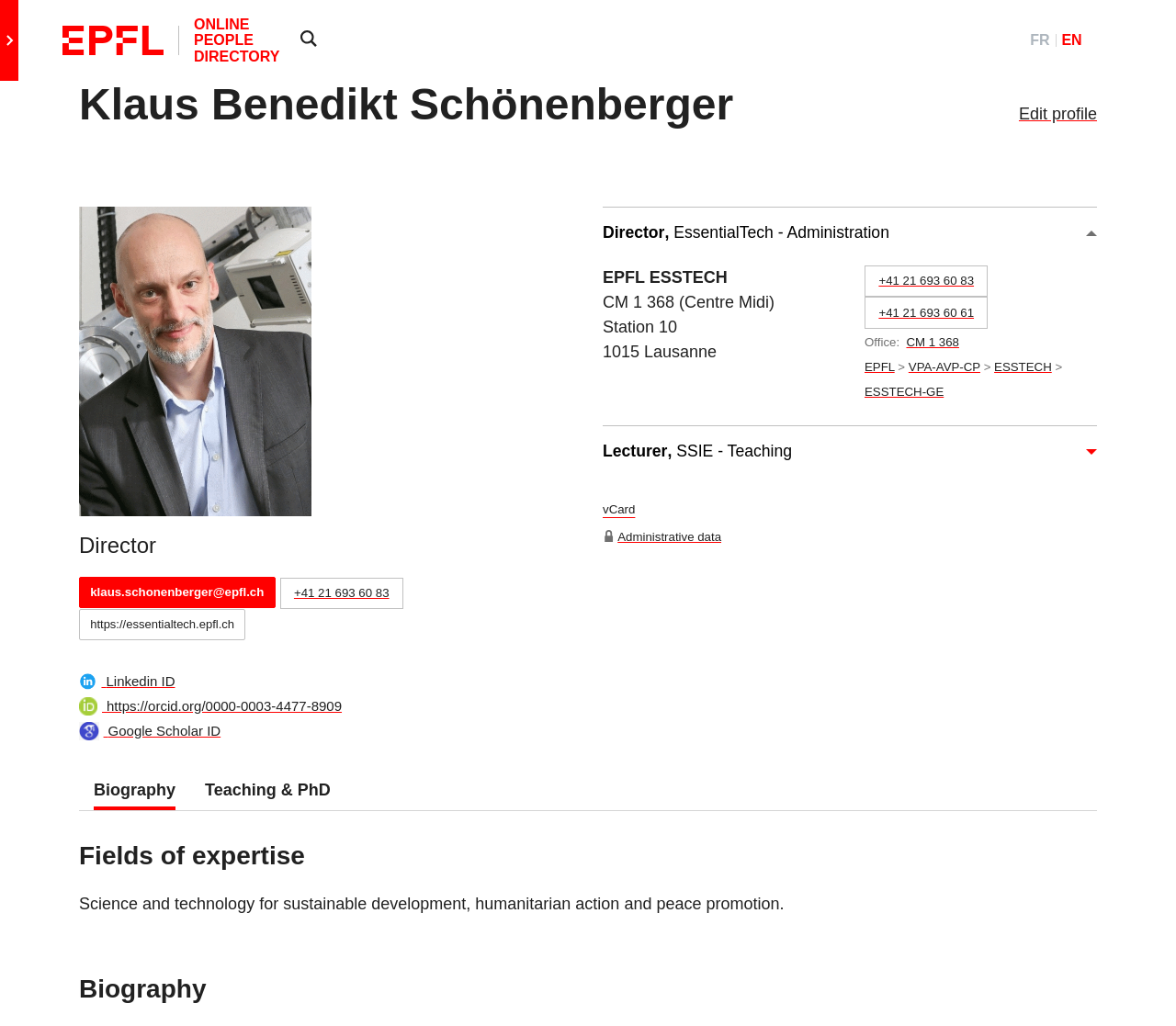Provide the bounding box coordinates of the HTML element this sentence describes: "Administrative data". The bounding box coordinates consist of four float numbers between 0 and 1, i.e., [left, top, right, bottom].

[0.525, 0.516, 0.613, 0.53]